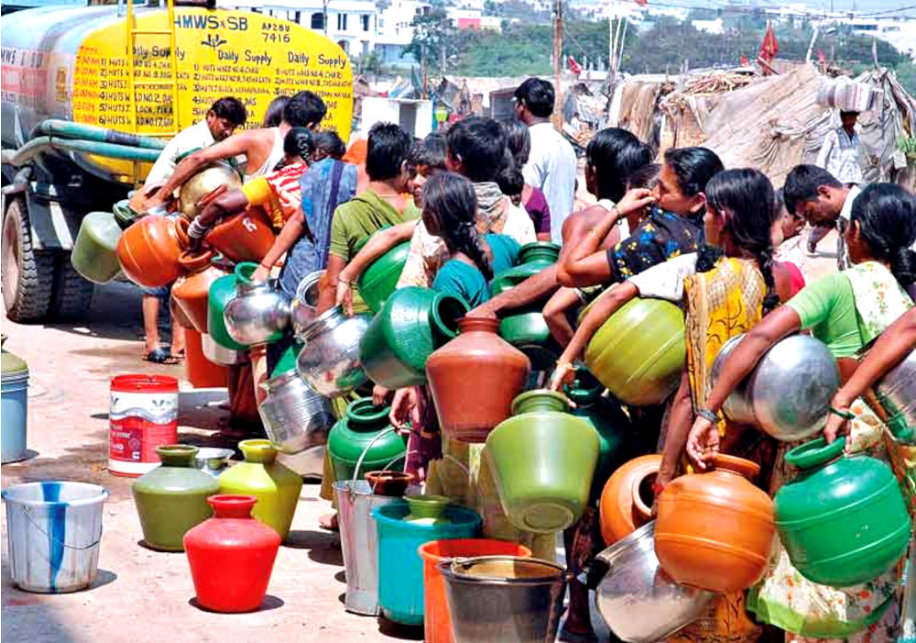What is the significance of the diverse array of vessels?
Utilize the information in the image to give a detailed answer to the question.

The image captures a diverse array of vessels, including brightly colored and metallic ones, which serves as a poignant reminder of the traditional ways of collecting water that still persist in many areas around the globe.